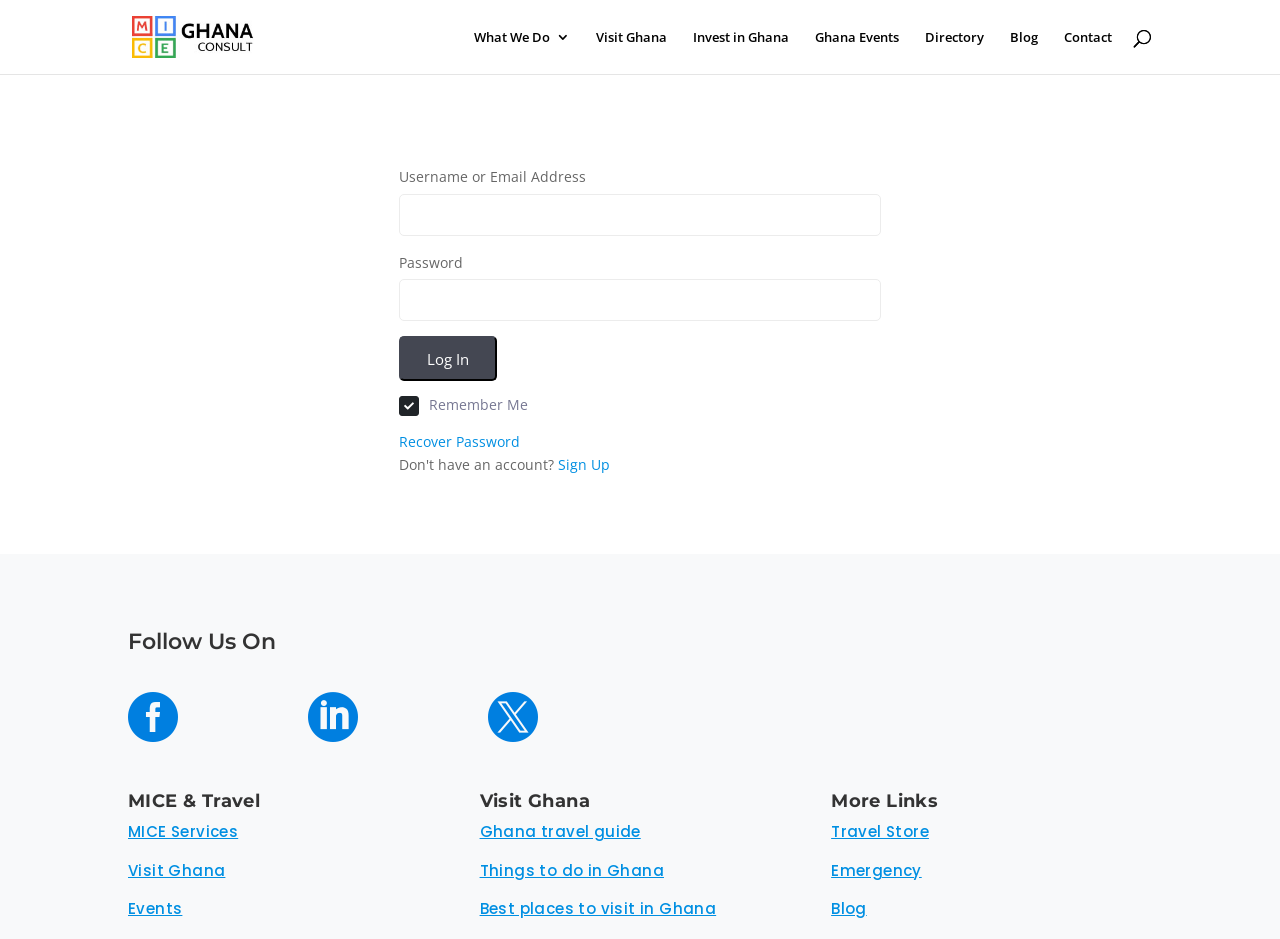Give a detailed account of the webpage.

The webpage is a login page for MICE Ghana, with a prominent logo and link to the main website at the top left corner. Below the logo, there are six navigation links: "What We Do 3", "Visit Ghana", "Invest in Ghana", "Ghana Events", "Directory", and "Blog", arranged horizontally across the top of the page.

In the main content area, there is a search bar at the top, spanning almost the entire width of the page. Below the search bar, there is a login form with fields for "Username or Email Address" and "Password", accompanied by a "Log In" button and a "Remember Me" checkbox. There are also links to "Recover Password" and "Sign Up" nearby.

At the bottom of the page, there are three sections. The first section, labeled "Follow Us On", contains three social media links. The second section, labeled "MICE & Travel", contains three links: "MICE Services", "Visit Ghana", and "Events". The third section, labeled "Visit Ghana", contains three links: "Ghana travel guide", "Things to do in Ghana", and "Best places to visit in Ghana". There is also a section labeled "More Links" with three links: "Travel Store", "Emergency", and "Blog".